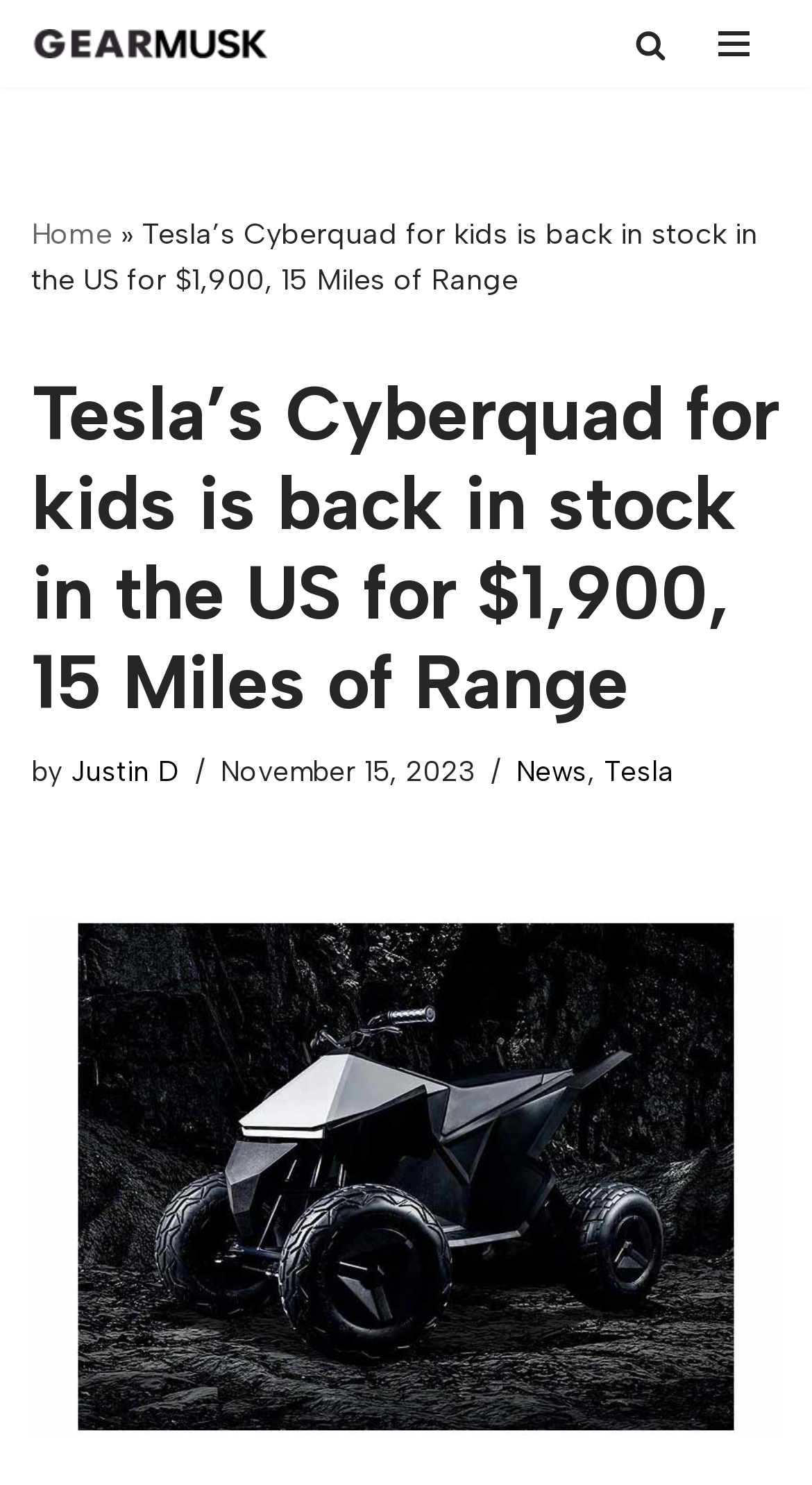Analyze and describe the webpage in a detailed narrative.

The webpage is about Tesla's Cyberquad for kids, a pint-sized ATV inspired by the upcoming Cybertruck. At the top left, there is a link to skip to the content. Next to it, there is a link to the website "Gear Musk" with a corresponding image. On the top right, there is a search link with an icon. 

A navigation menu button is located at the top right corner, which contains links to the home page, a separator, and a heading that summarizes the main content: "Tesla’s Cyberquad for kids is back in stock in the US for $1,900, 15 Miles of Range". Below the heading, there is a byline with the author's name "Justin D" and a timestamp indicating the article was published on November 15, 2023. 

There are two links below the byline, one to the "News" section and another to "Tesla". The main content area features a large image of the Tesla Cyberquad, which takes up most of the page.